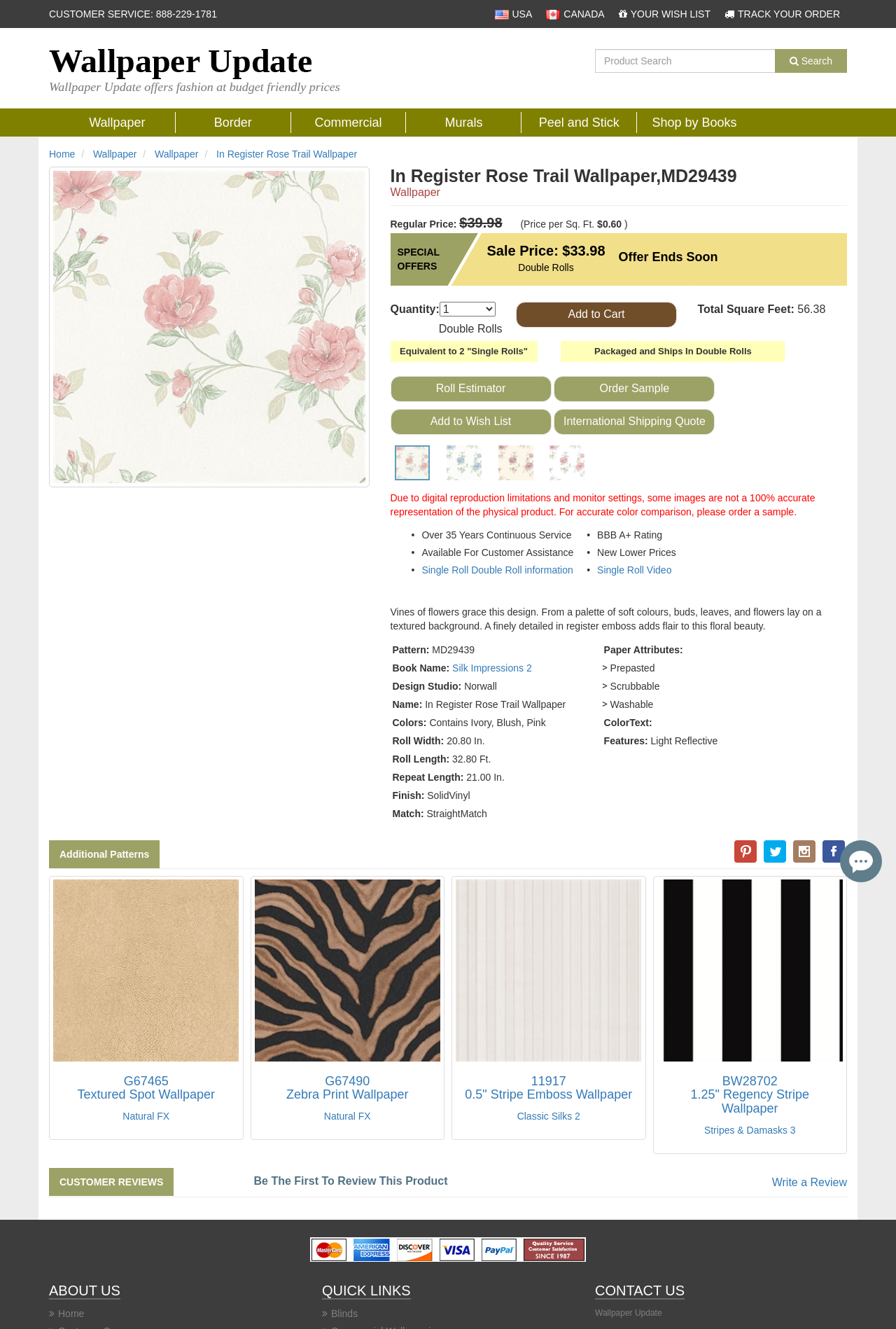Determine the bounding box coordinates of the clickable region to carry out the instruction: "View wallpaper details".

[0.133, 0.112, 0.399, 0.12]